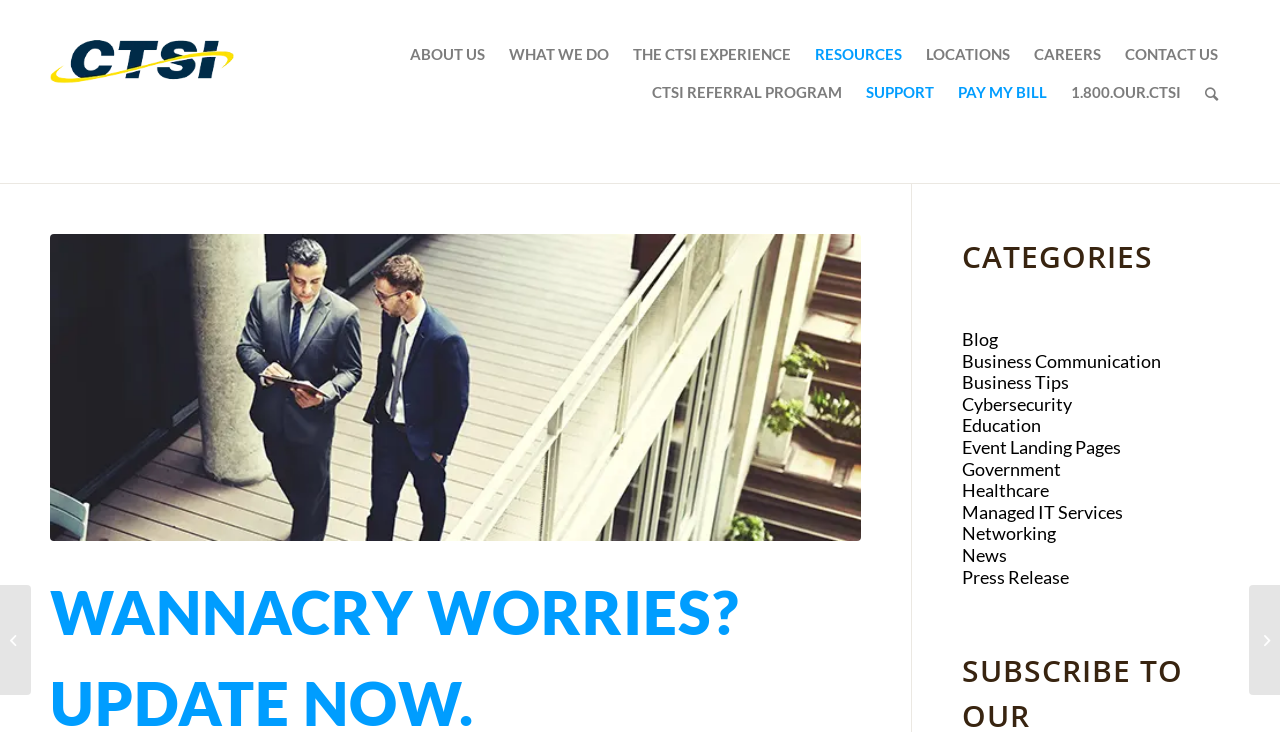Please find the bounding box coordinates (top-left x, top-left y, bottom-right x, bottom-right y) in the screenshot for the UI element described as follows: title="WannaCry worries? Update now."

[0.039, 0.32, 0.673, 0.74]